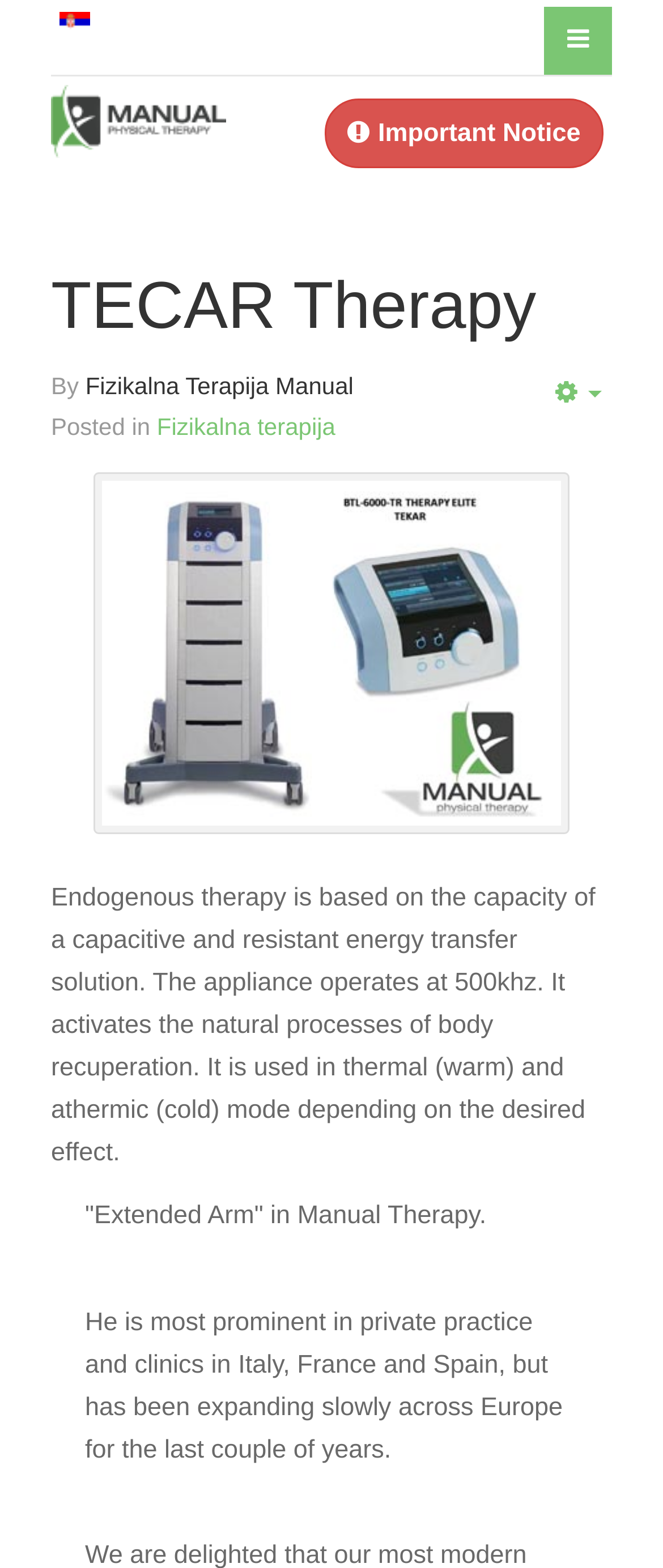Please locate the UI element described by "TECAR Therapy" and provide its bounding box coordinates.

[0.077, 0.172, 0.809, 0.219]